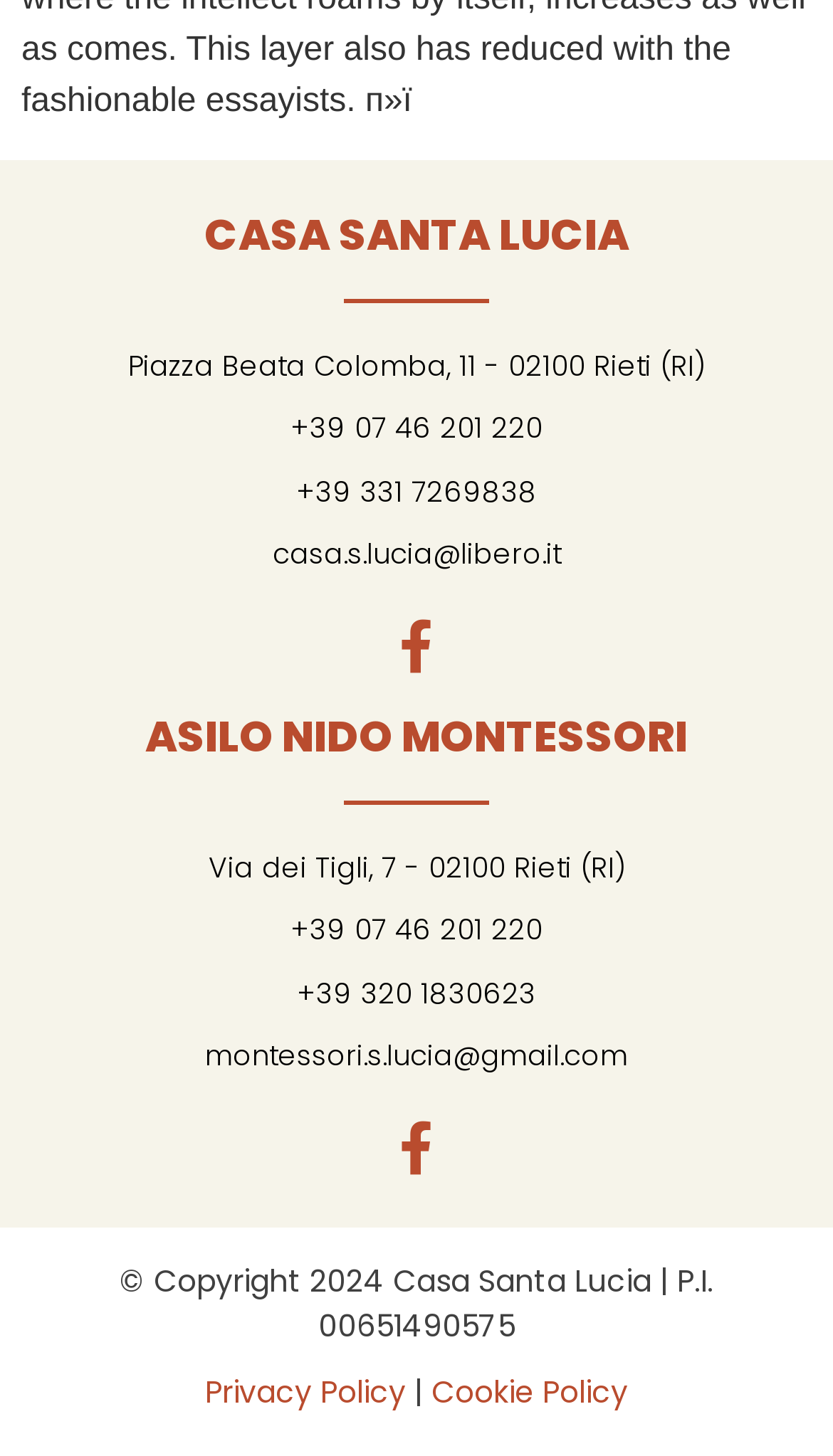Utilize the details in the image to thoroughly answer the following question: What is the email address of Casa Santa Lucia?

I found the email address by looking at the link element with the content 'casa.s.lucia@libero.it' which is located below the heading 'CASA SANTA LUCIA'.